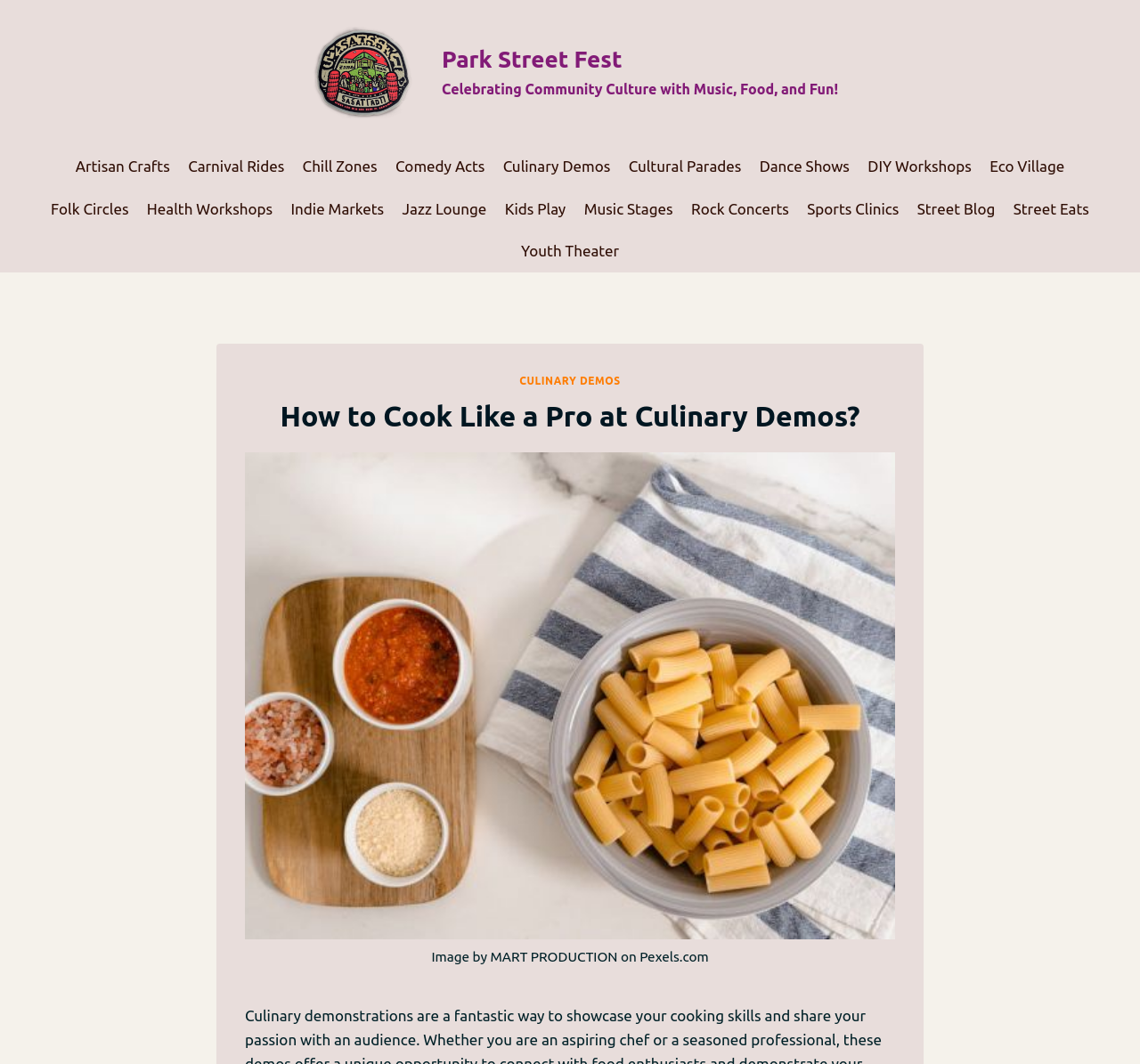Find the bounding box coordinates of the element's region that should be clicked in order to follow the given instruction: "Go to Artisan Crafts page". The coordinates should consist of four float numbers between 0 and 1, i.e., [left, top, right, bottom].

[0.058, 0.136, 0.157, 0.176]